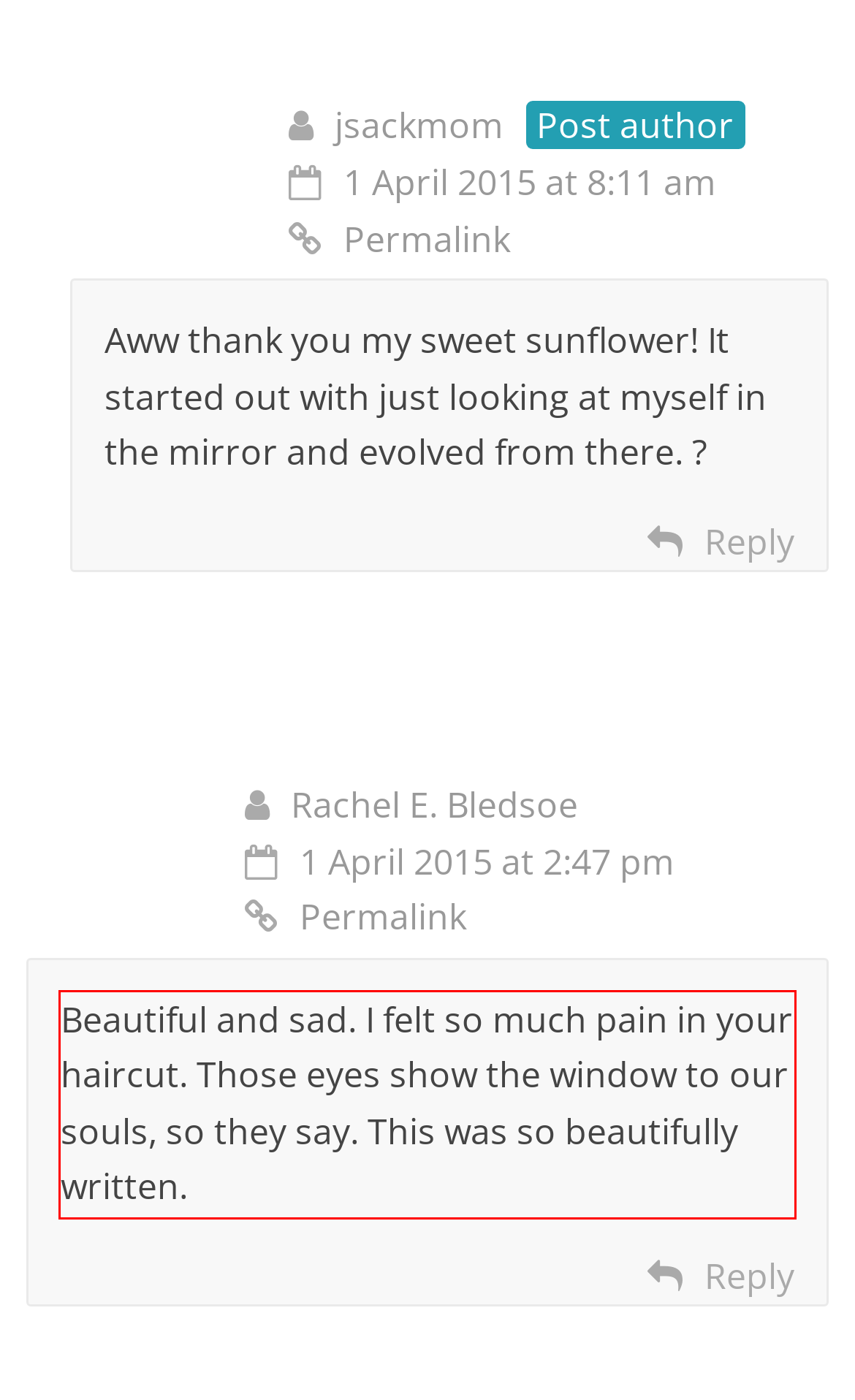Identify and extract the text within the red rectangle in the screenshot of the webpage.

Beautiful and sad. I felt so much pain in your haircut. Those eyes show the window to our souls, so they say. This was so beautifully written.